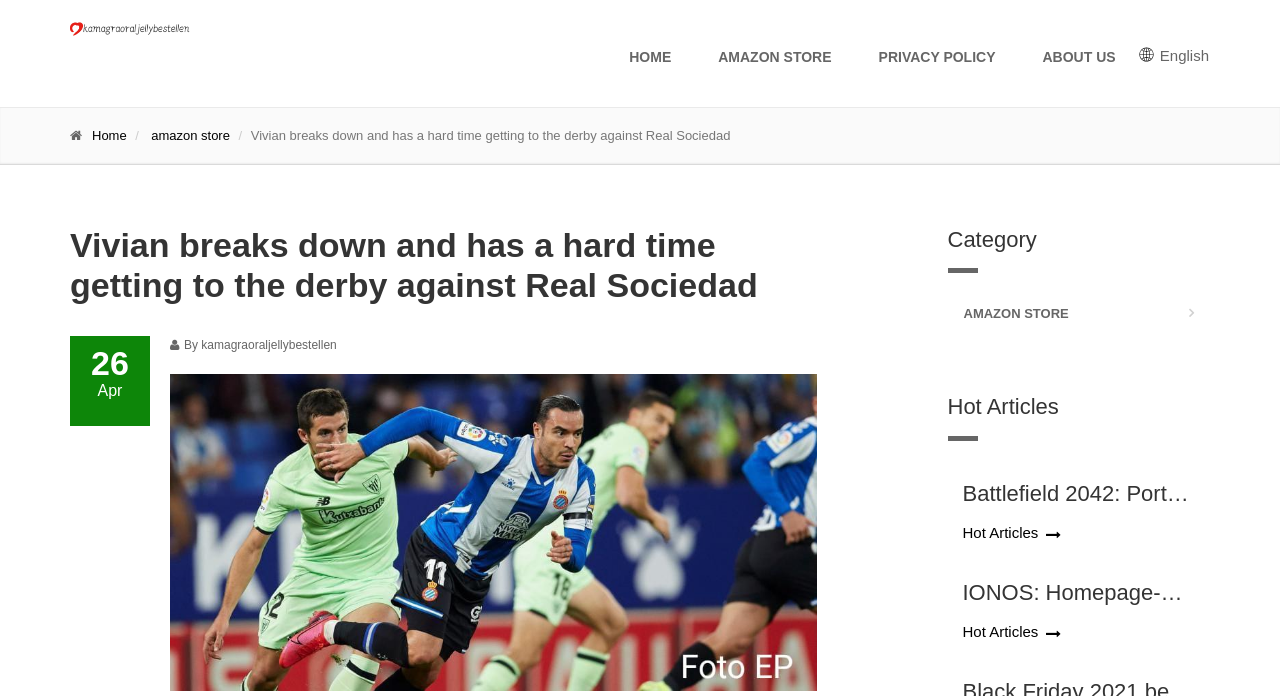Find the bounding box coordinates of the clickable region needed to perform the following instruction: "read about Battlefield 2042 Portal mode". The coordinates should be provided as four float numbers between 0 and 1, i.e., [left, top, right, bottom].

[0.752, 0.691, 0.934, 0.729]